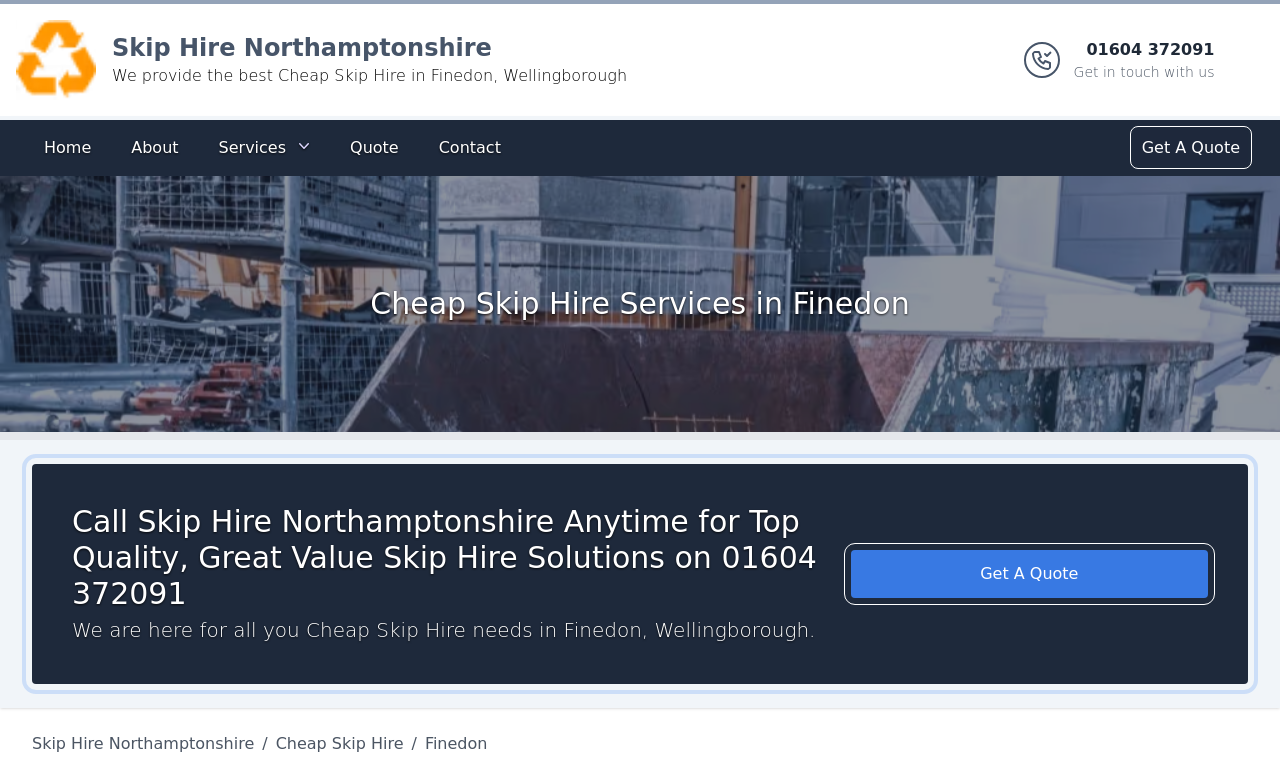Please identify the bounding box coordinates of the region to click in order to complete the task: "Share". The coordinates must be four float numbers between 0 and 1, specified as [left, top, right, bottom].

None